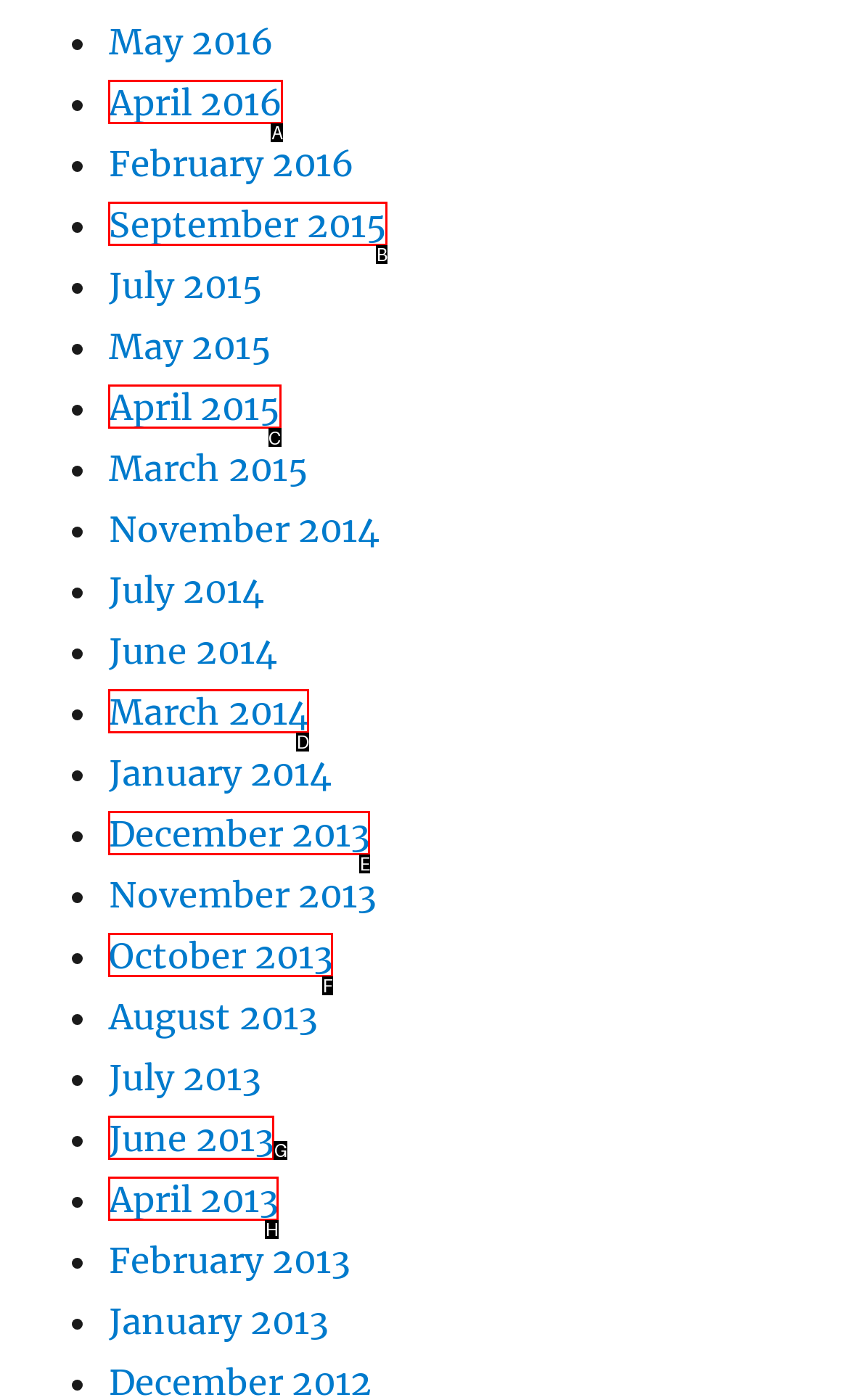Find the option you need to click to complete the following instruction: view April 2015
Answer with the corresponding letter from the choices given directly.

C